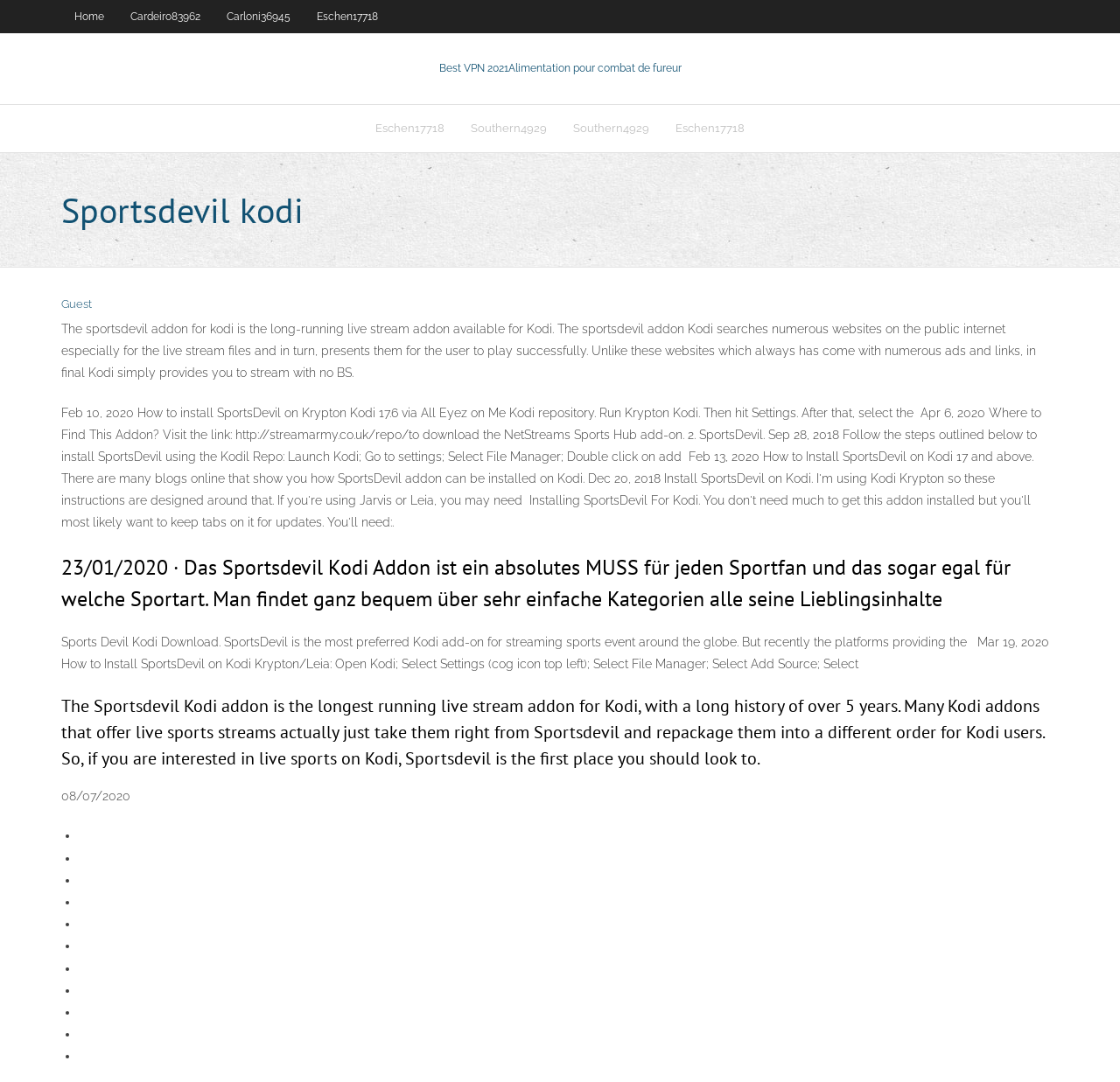Determine the bounding box coordinates for the UI element with the following description: "Home". The coordinates should be four float numbers between 0 and 1, represented as [left, top, right, bottom].

[0.055, 0.0, 0.105, 0.03]